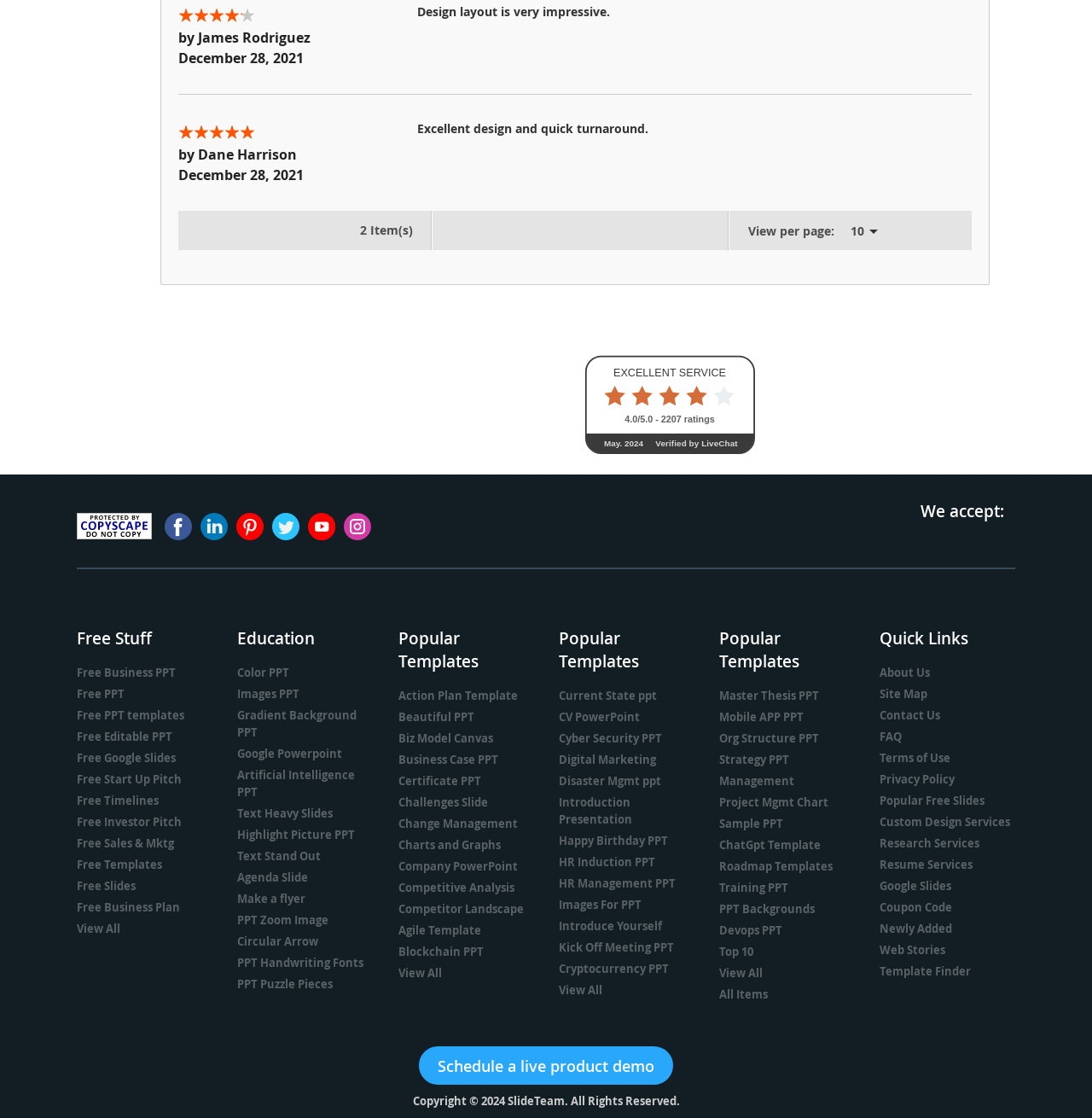Look at the image and write a detailed answer to the question: 
What is the category of the template 'Action Plan Template'?

I found the answer by looking at the link 'Action Plan Template' which is inside the link 'Popular Templates', so it belongs to the category of Popular Templates.